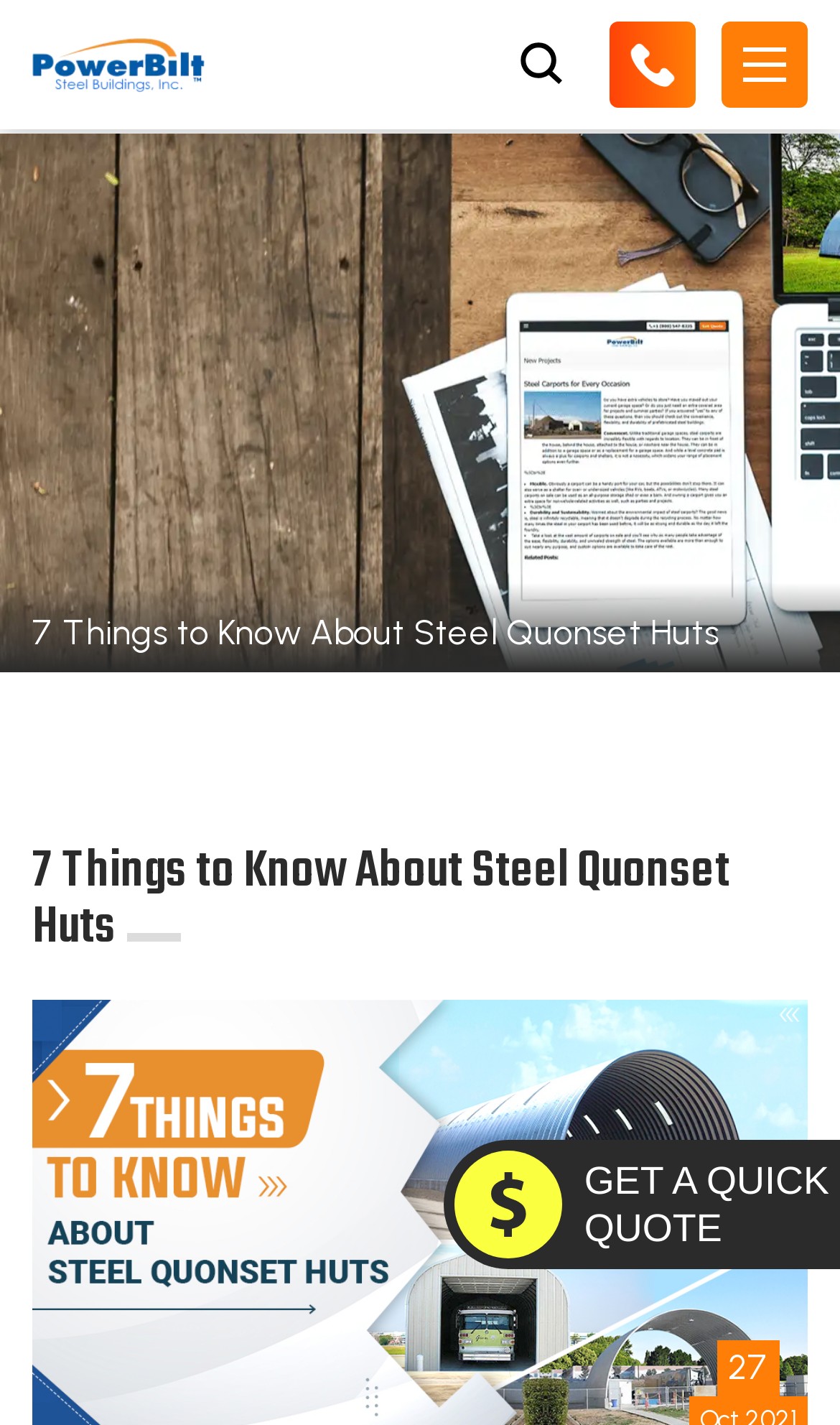Please answer the following question using a single word or phrase: 
What is the name of the company in the logo?

Power Bilt Buildings